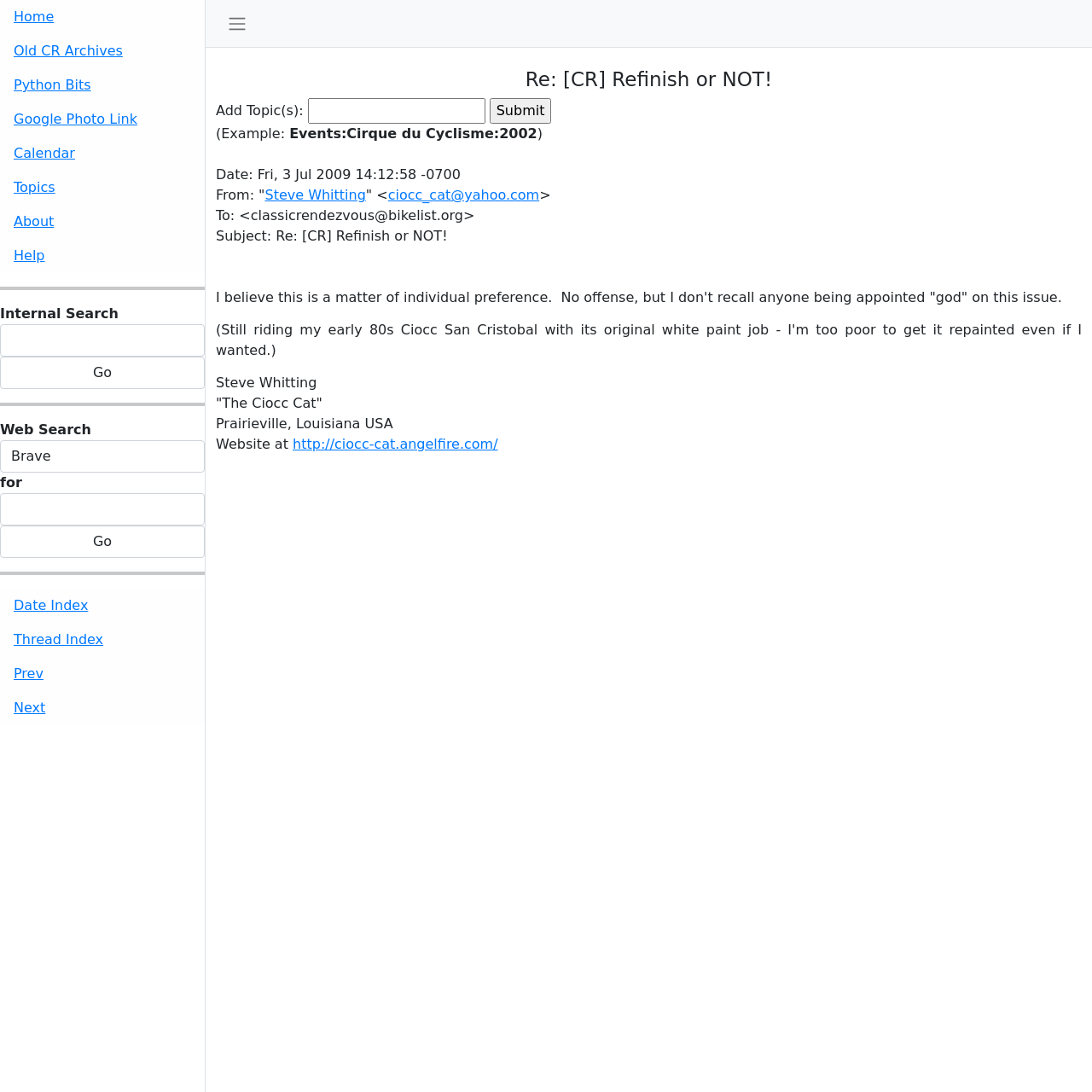What is the website of the email sender?
Look at the screenshot and give a one-word or phrase answer.

http://ciocc-cat.angelfire.com/